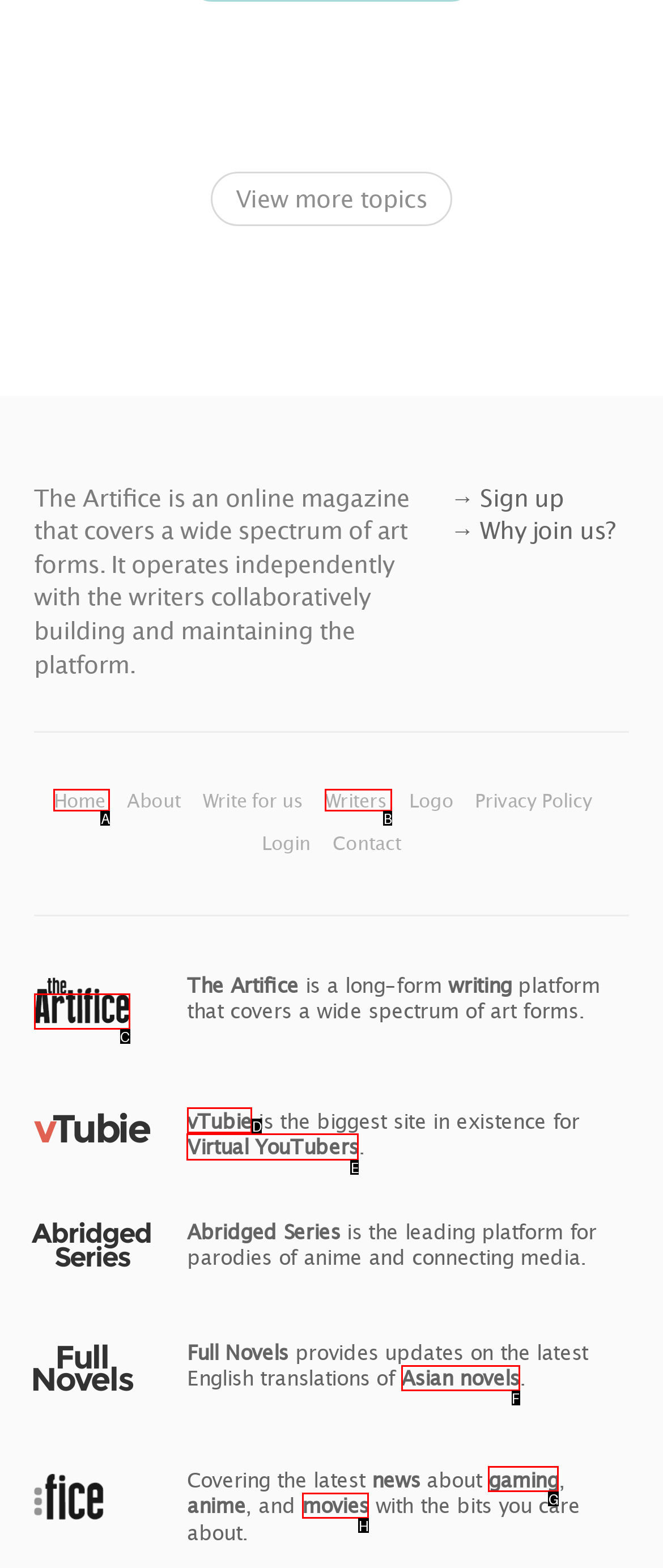Determine which HTML element should be clicked for this task: Learn about 'Virtual YouTubers'
Provide the option's letter from the available choices.

E